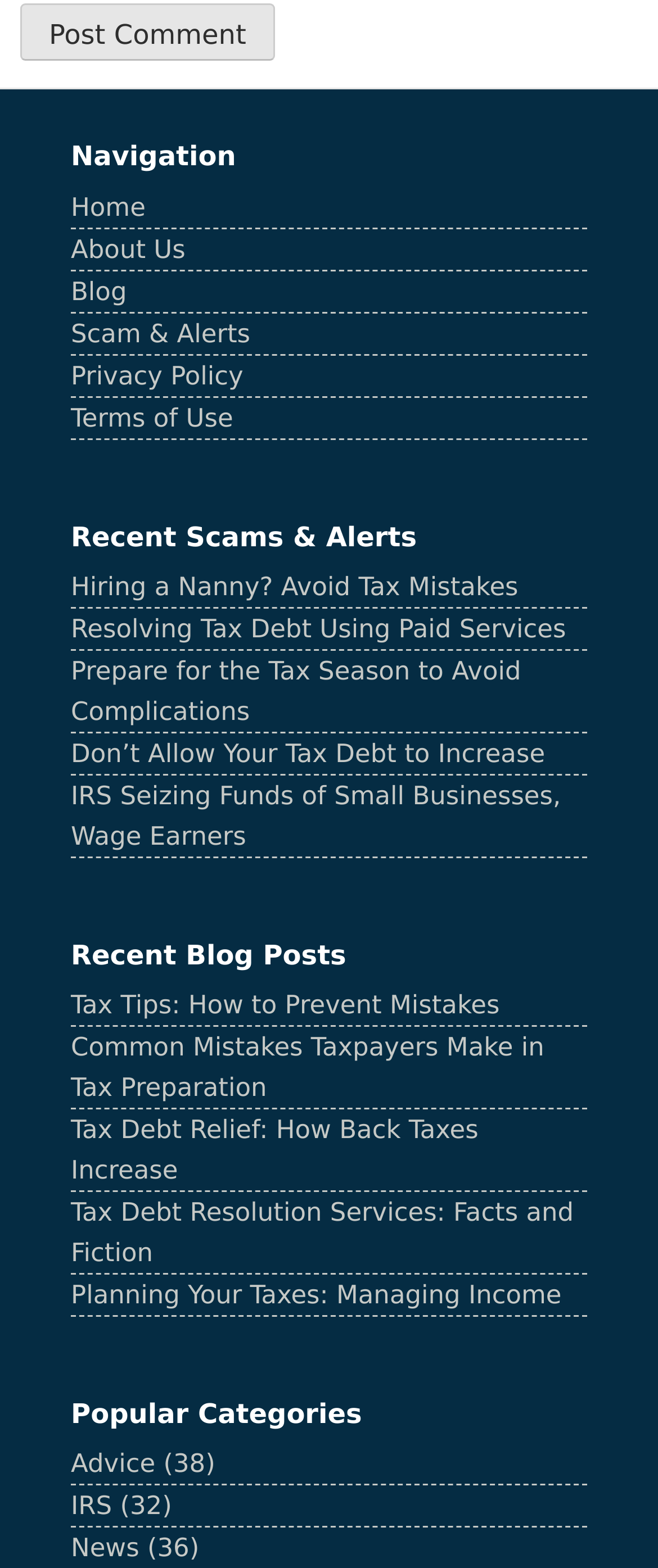Please specify the bounding box coordinates for the clickable region that will help you carry out the instruction: "View the 'Advice' category".

[0.108, 0.924, 0.327, 0.943]